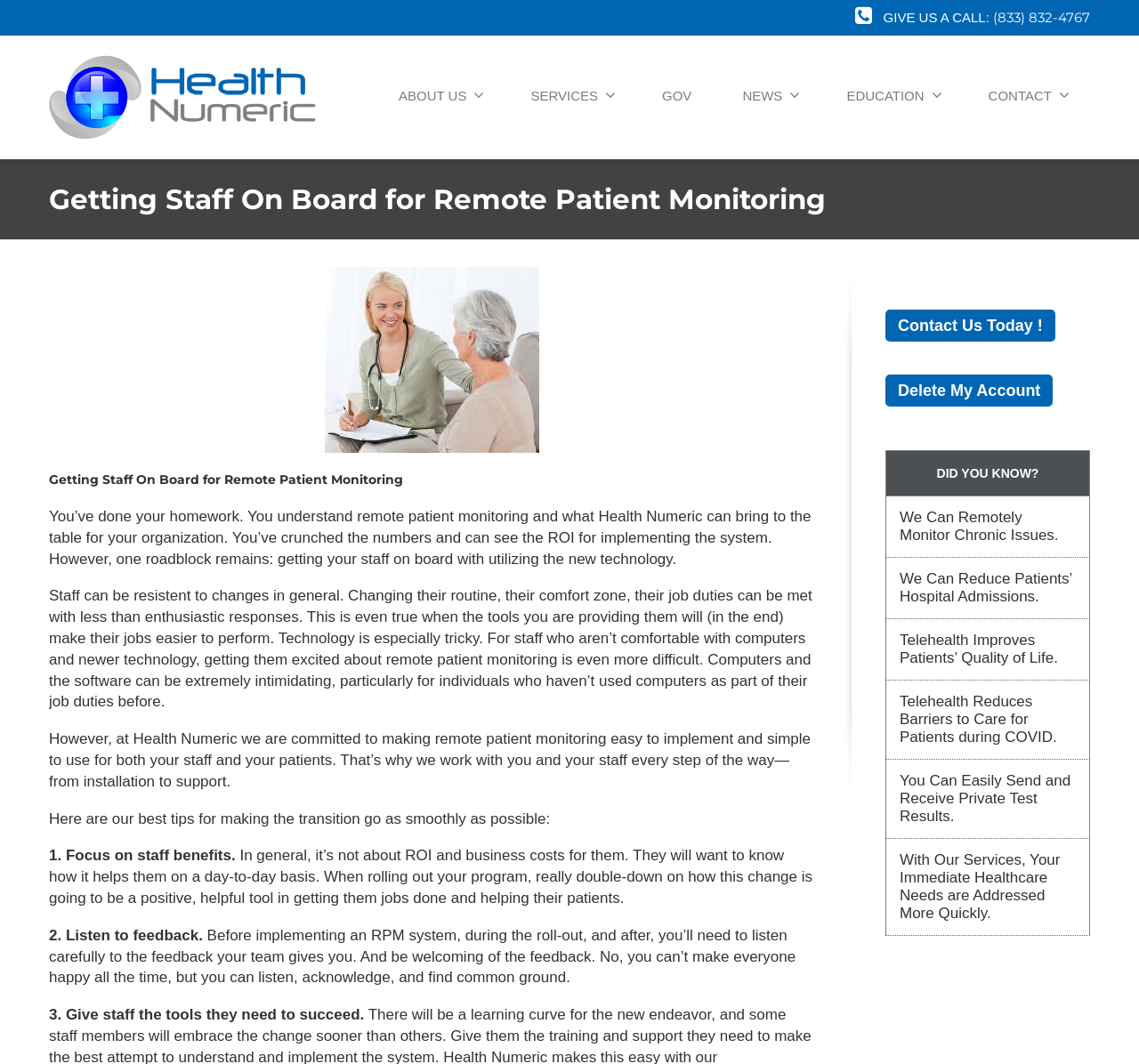What is the location of Health Numeric?
Please provide a single word or phrase as your answer based on the image.

Haslett, MI. 48840